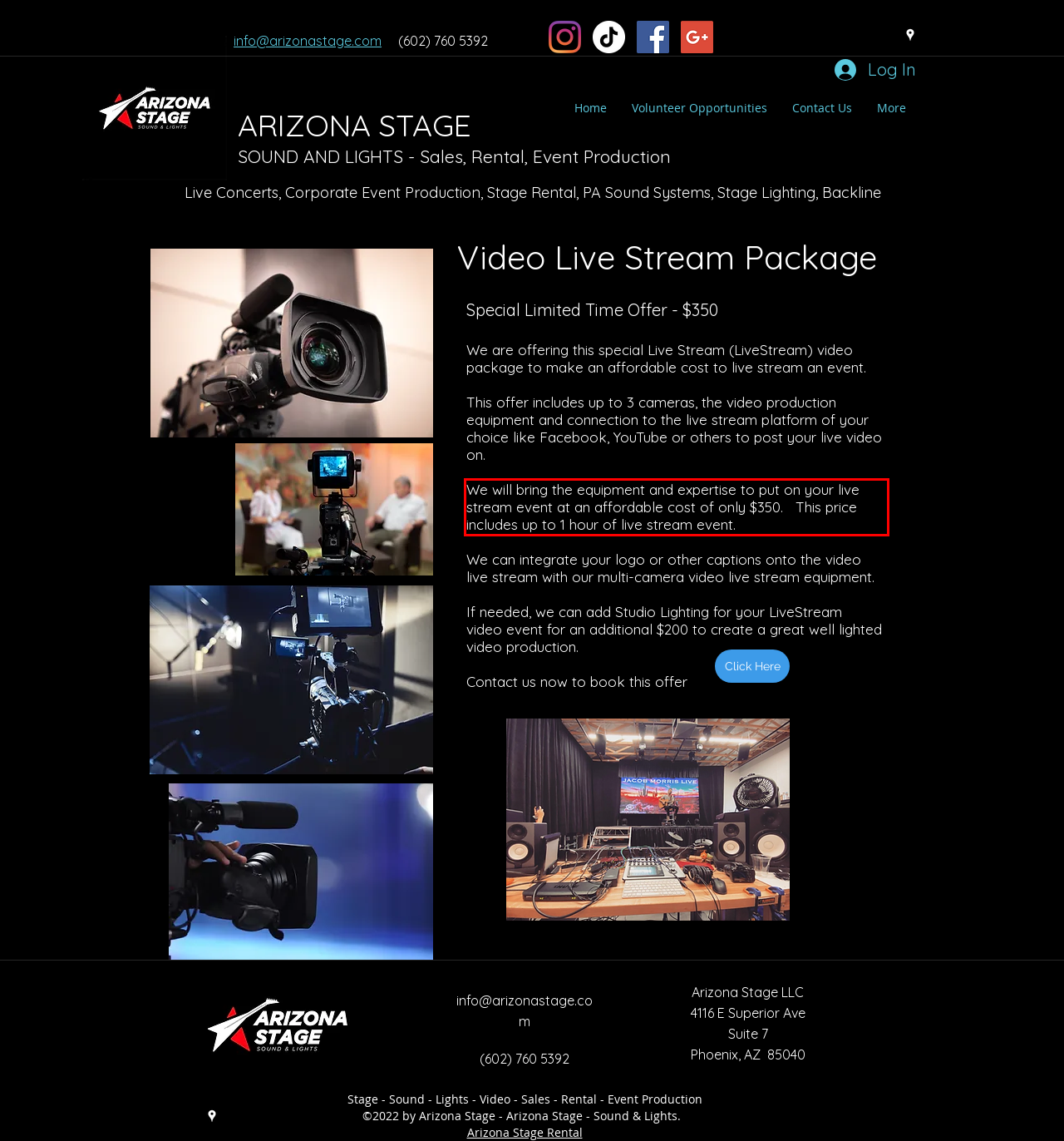Examine the webpage screenshot and use OCR to recognize and output the text within the red bounding box.

We will bring the equipment and expertise to put on your live stream event at an affordable cost of only $350. This price includes up to 1 hour of live stream event.